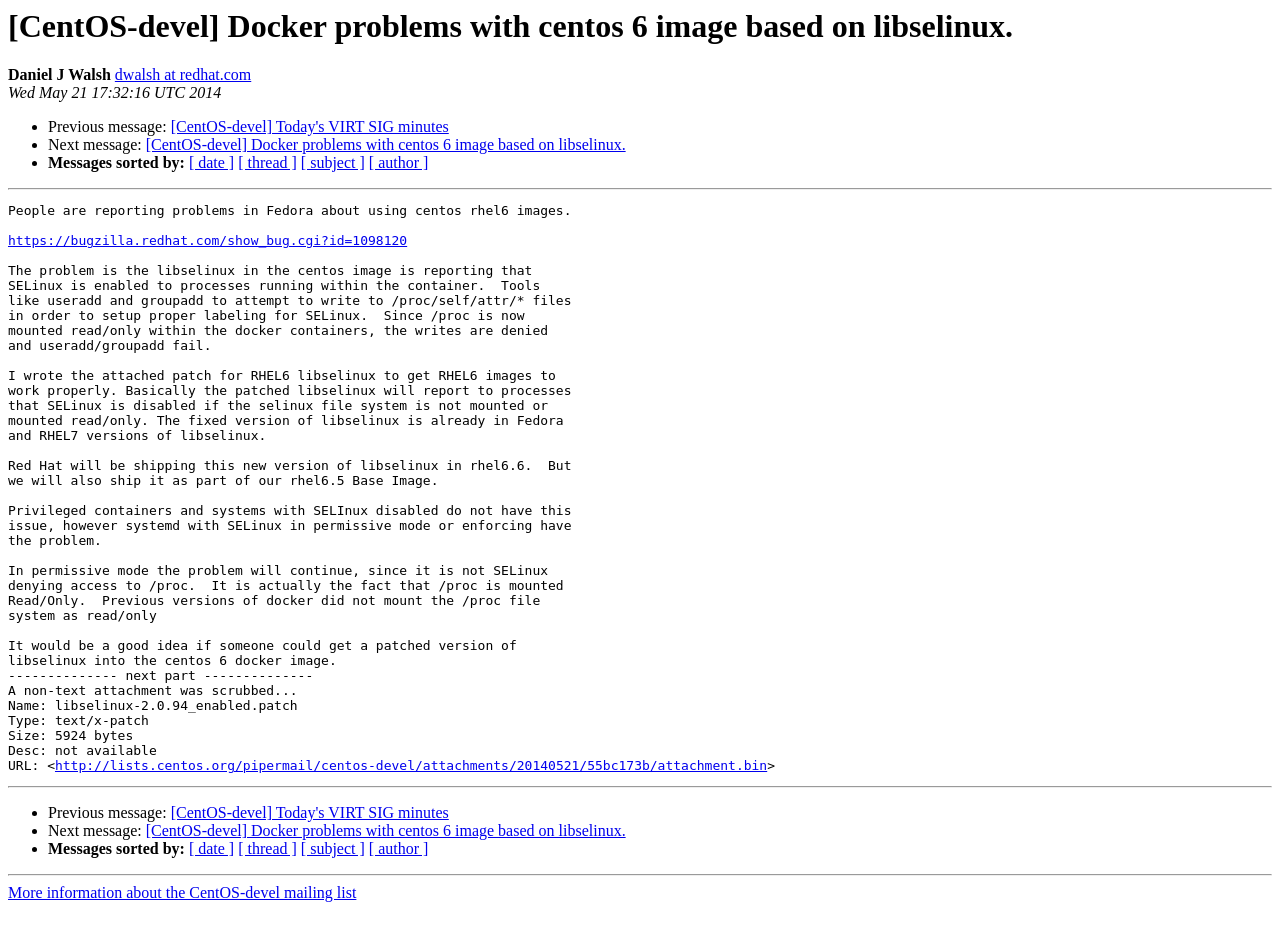Please find the bounding box coordinates of the clickable region needed to complete the following instruction: "More information about the CentOS-devel mailing list". The bounding box coordinates must consist of four float numbers between 0 and 1, i.e., [left, top, right, bottom].

[0.006, 0.929, 0.278, 0.947]